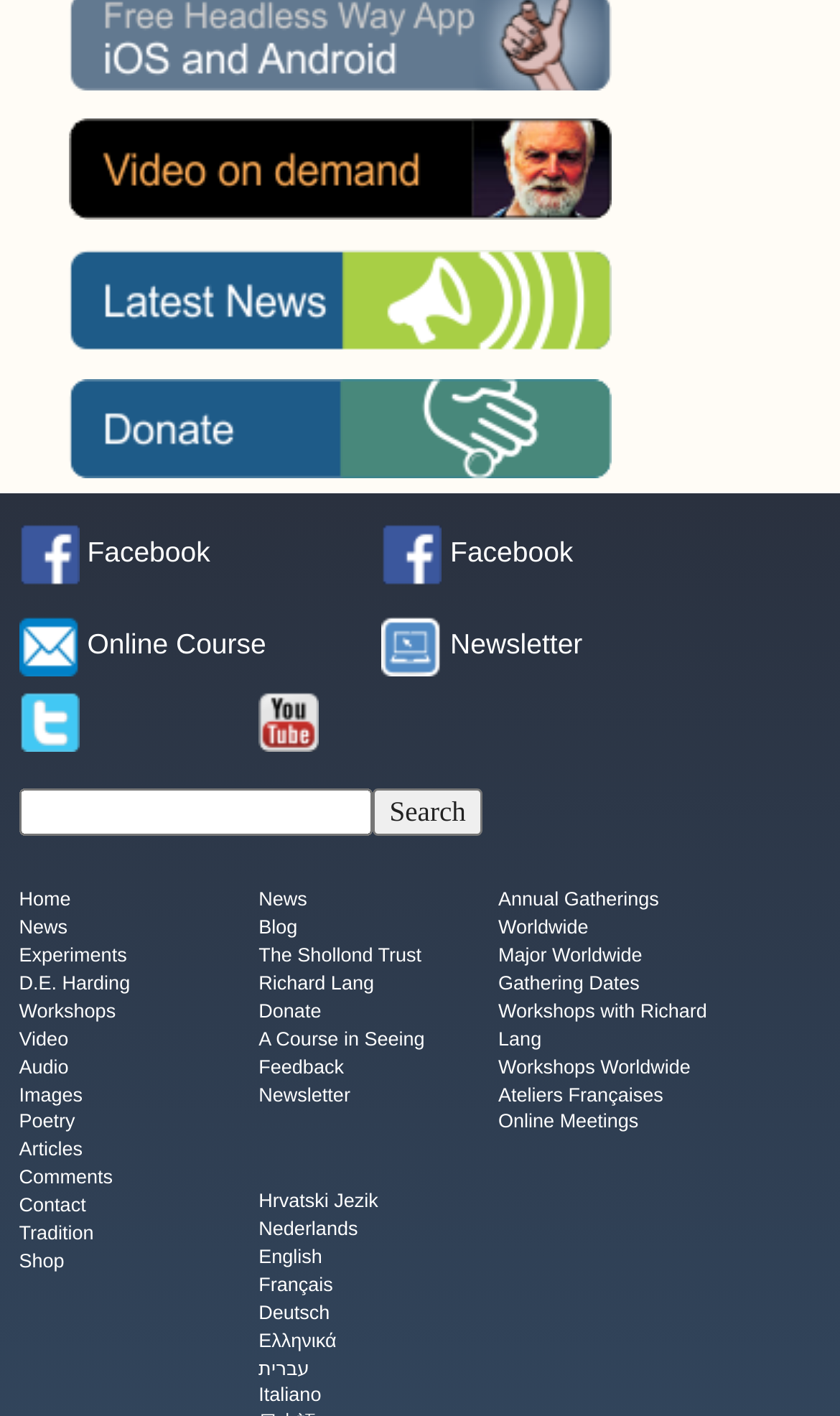Please specify the bounding box coordinates of the clickable region to carry out the following instruction: "Click here for the Headless Way English video channel". The coordinates should be four float numbers between 0 and 1, in the format [left, top, right, bottom].

[0.308, 0.497, 0.38, 0.519]